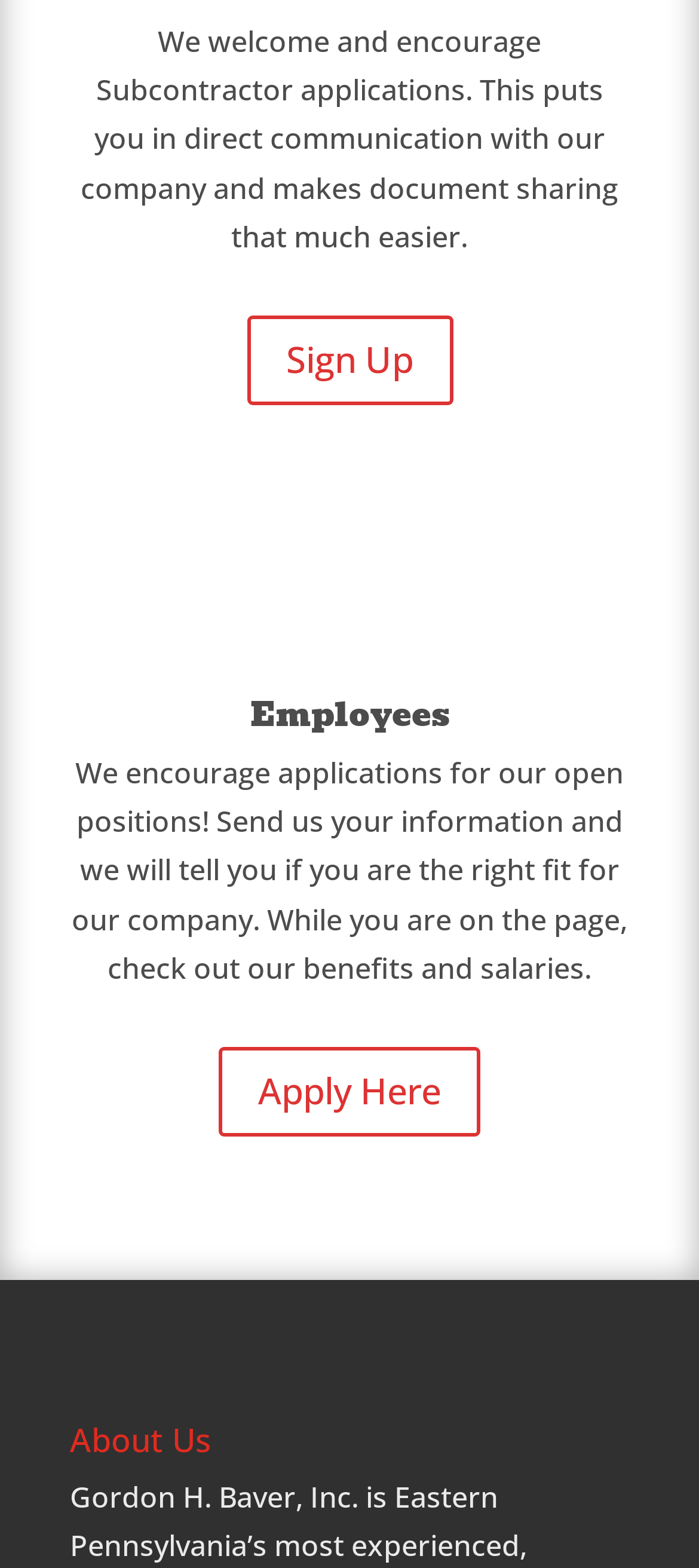How many sections are available on the page?
Examine the screenshot and reply with a single word or phrase.

3